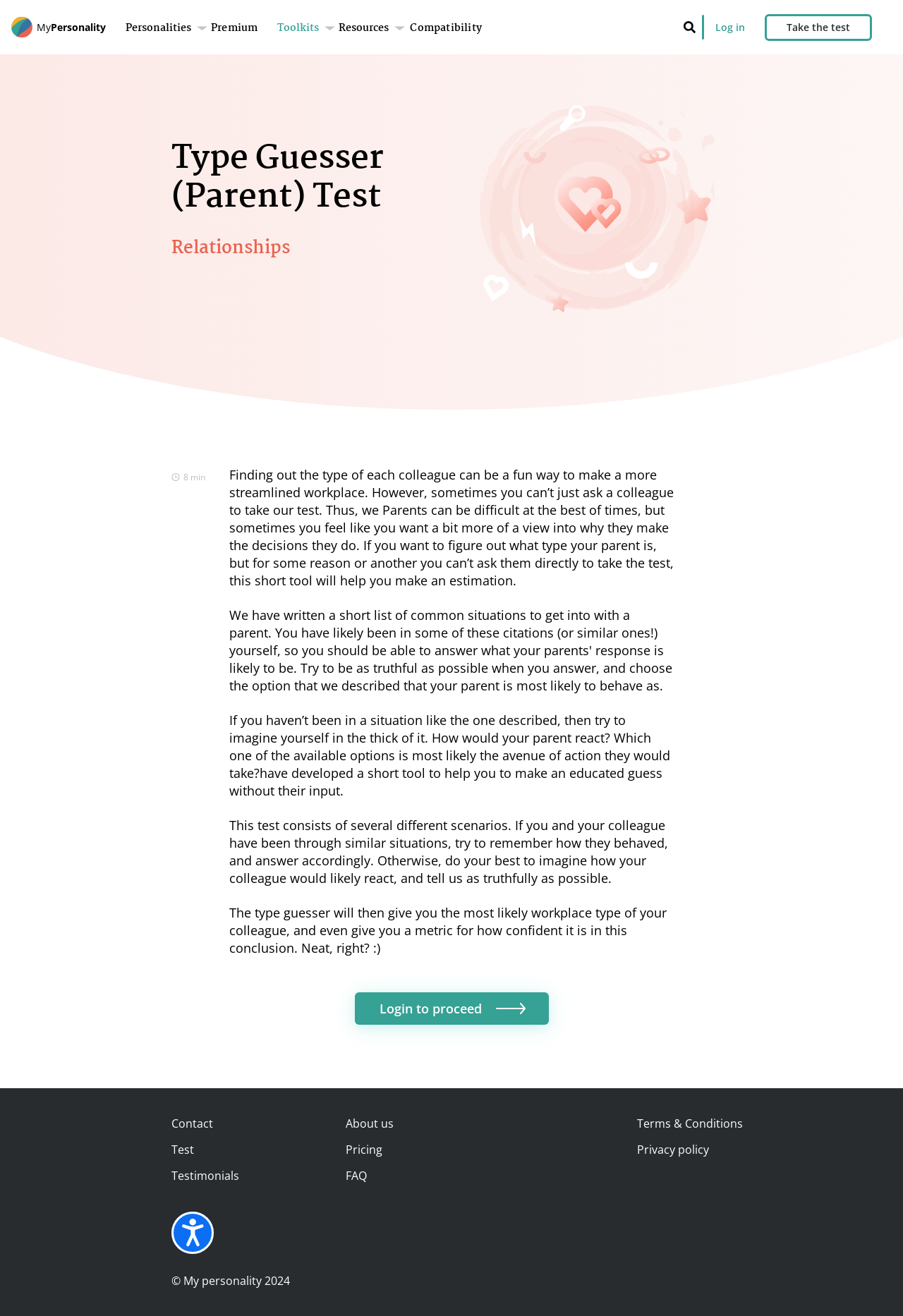Identify the bounding box coordinates of the specific part of the webpage to click to complete this instruction: "Click on the 'Toolkits' button".

[0.307, 0.018, 0.353, 0.025]